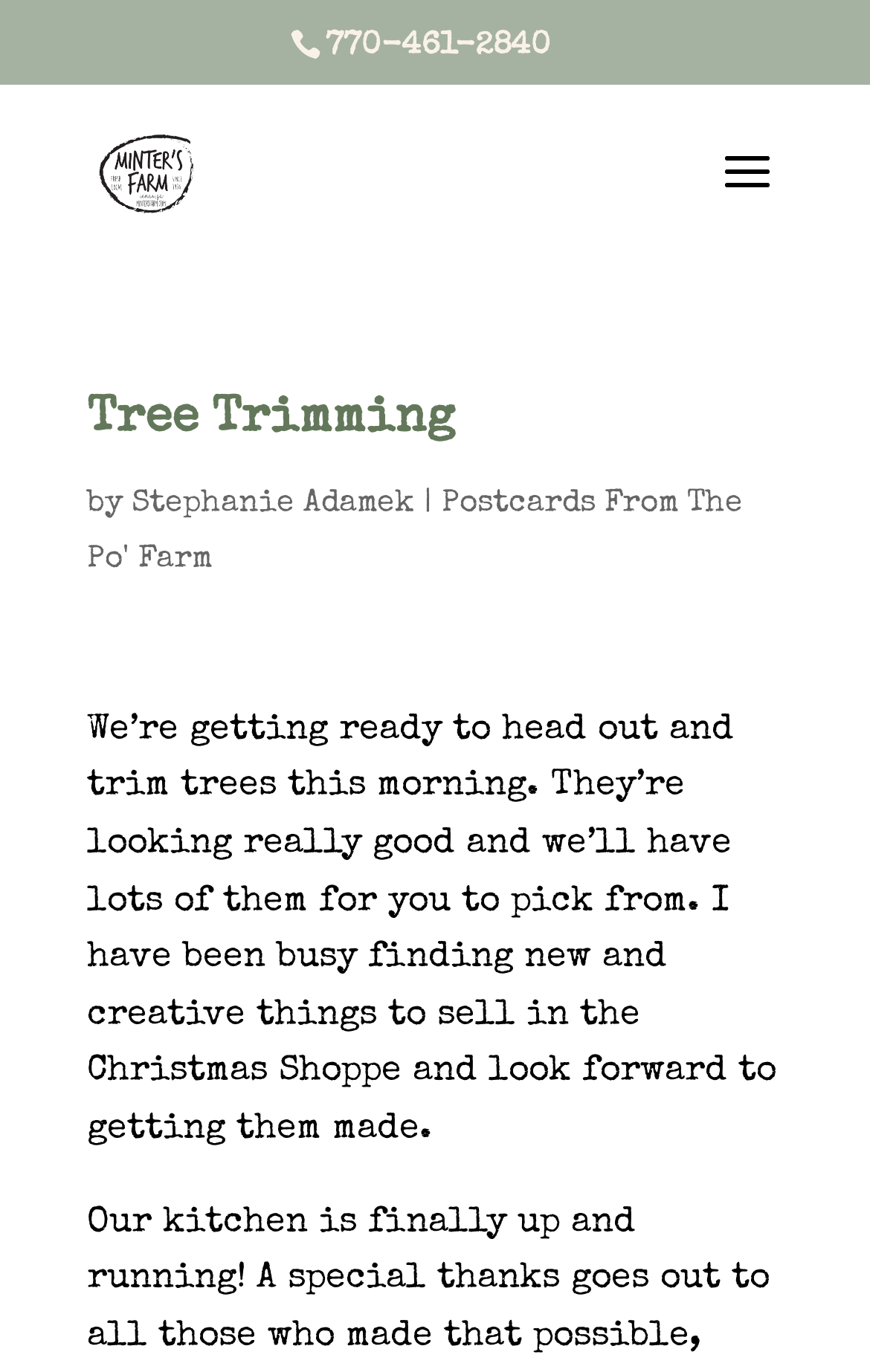Illustrate the webpage with a detailed description.

The webpage is about Minter's Farm, specifically their tree trimming services. At the top, there is a phone number "770-461-2840" displayed prominently. Below it, there is a link to "Minter's Farm" accompanied by an image with the same name, positioned to the left. 

To the right of the image, there is a heading that reads "Tree Trimming" in a larger font size. Below the heading, there is a text "by" followed by a link to "Stephanie Adamek". A vertical bar separates the link from another link to "Postcards From The Po' Farm". 

Further down, there is a paragraph of text that describes the current status of the tree trimming process and the preparations for the Christmas Shoppe. The text is quite long and takes up a significant portion of the page.